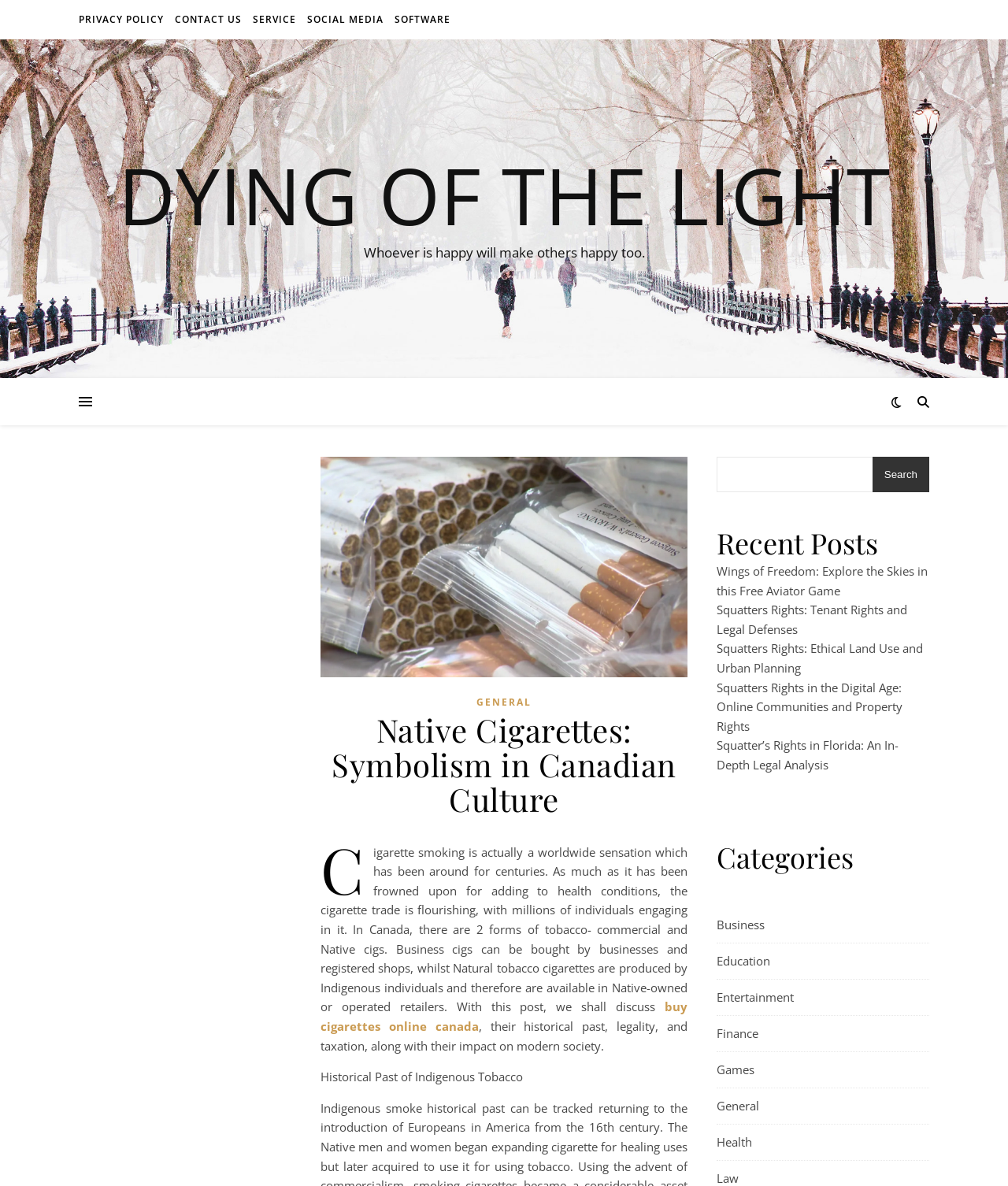Find the bounding box coordinates for the element described here: "Finance".

[0.711, 0.856, 0.752, 0.886]